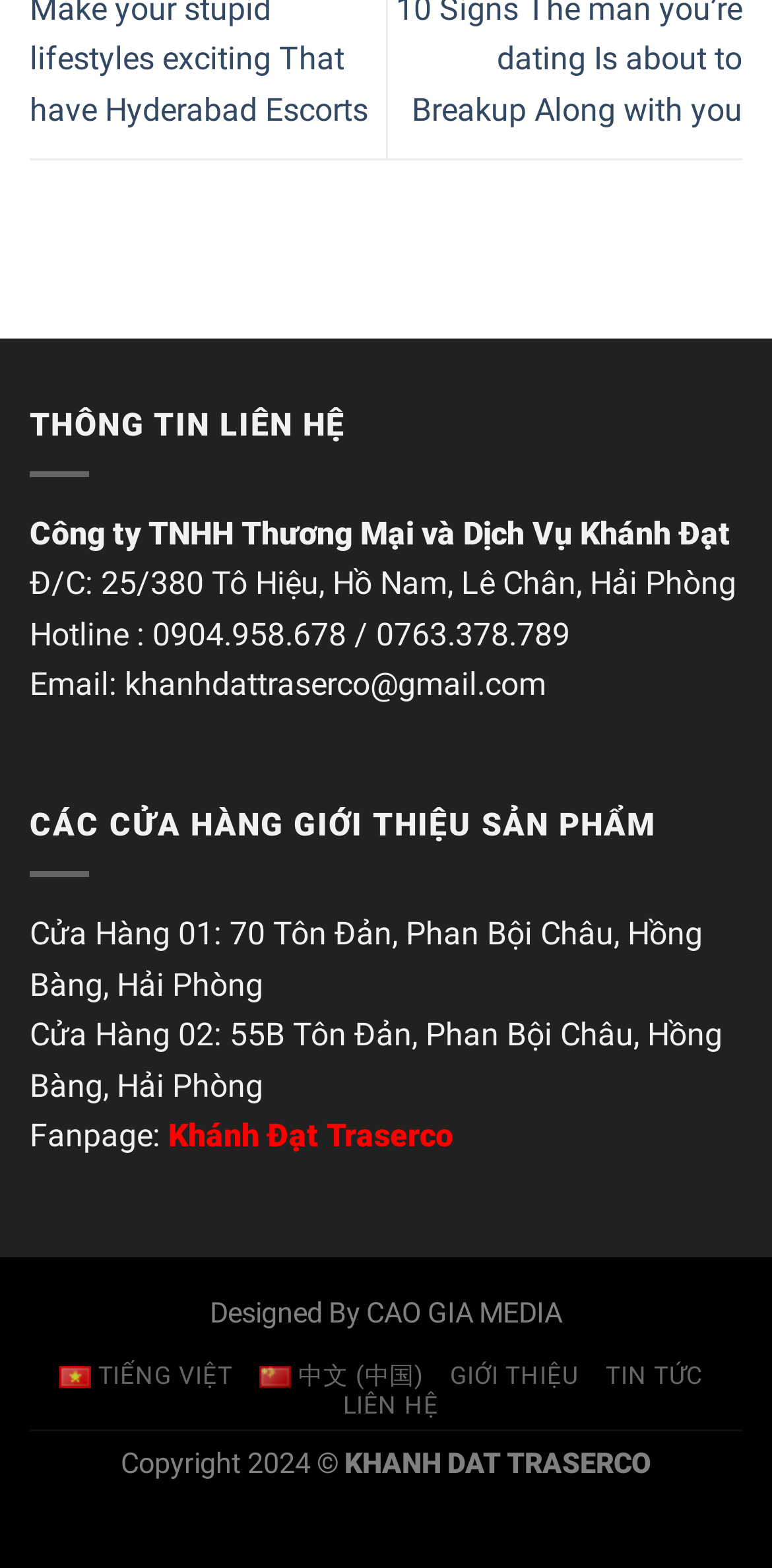Please provide a brief answer to the question using only one word or phrase: 
What is the hotline number?

0904.958.678 / 0763.378.789